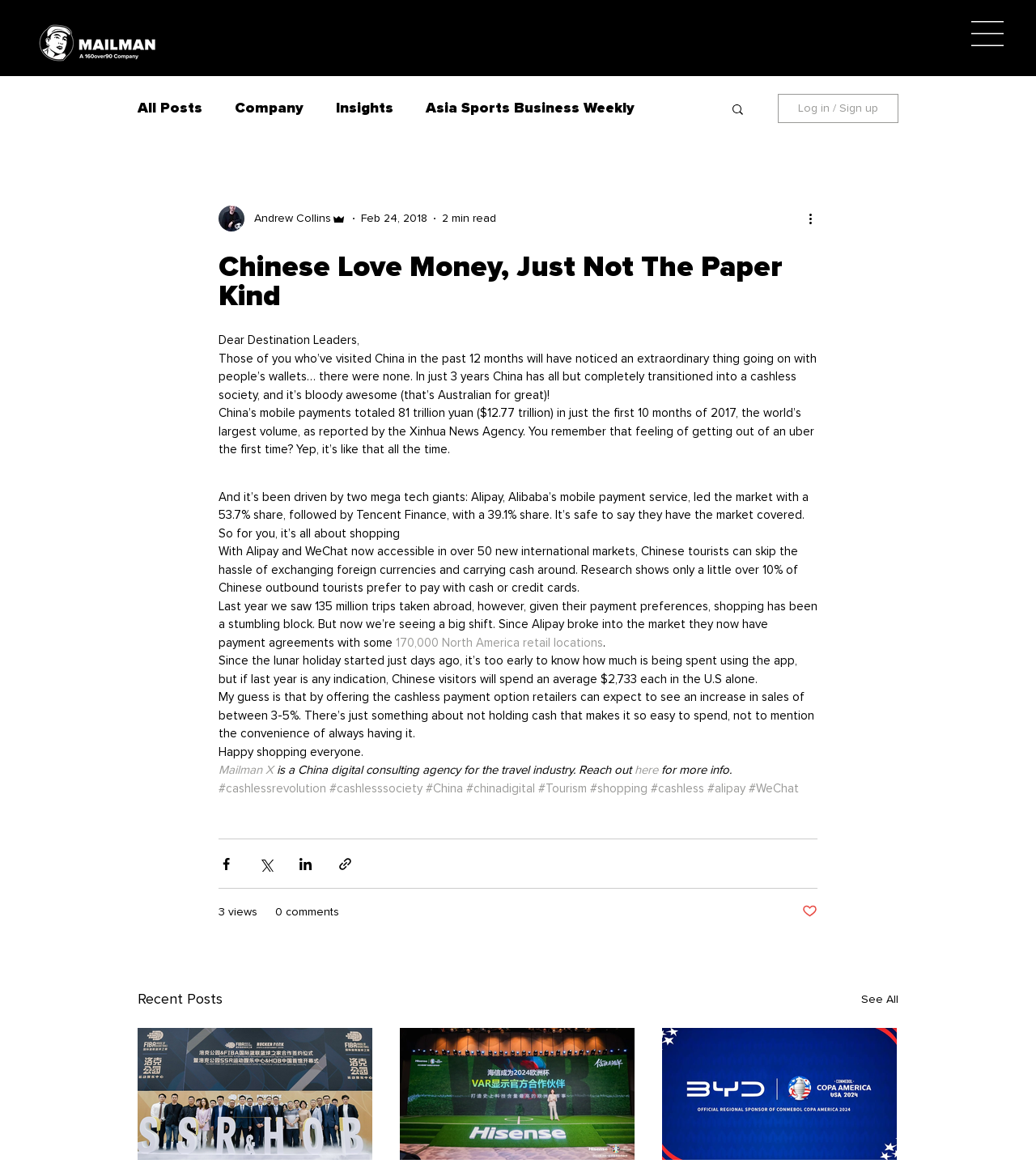Look at the image and give a detailed response to the following question: How many views does this post have?

I found the view count by looking at the bottom of the article section, where it says '3 views'.